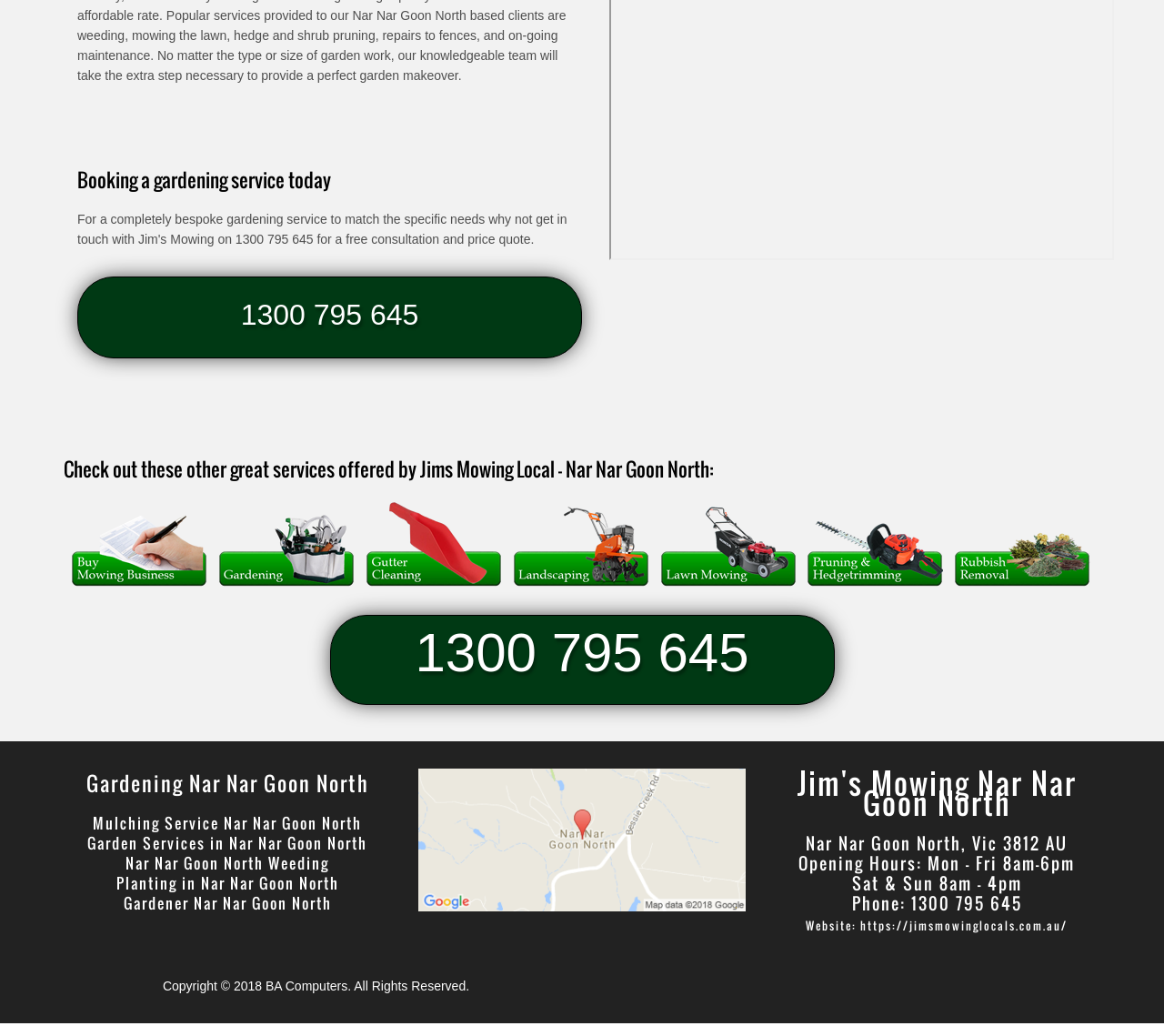What services are offered by Jims Mowing Local in Nar Nar Goon North?
Based on the image, please offer an in-depth response to the question.

The webpage lists several services offered by Jims Mowing Local in Nar Nar Goon North, including gardening, lawn care, pruning and hedgetrimming, and garden cleanup and rubbish removal. These services are listed as links with accompanying images.